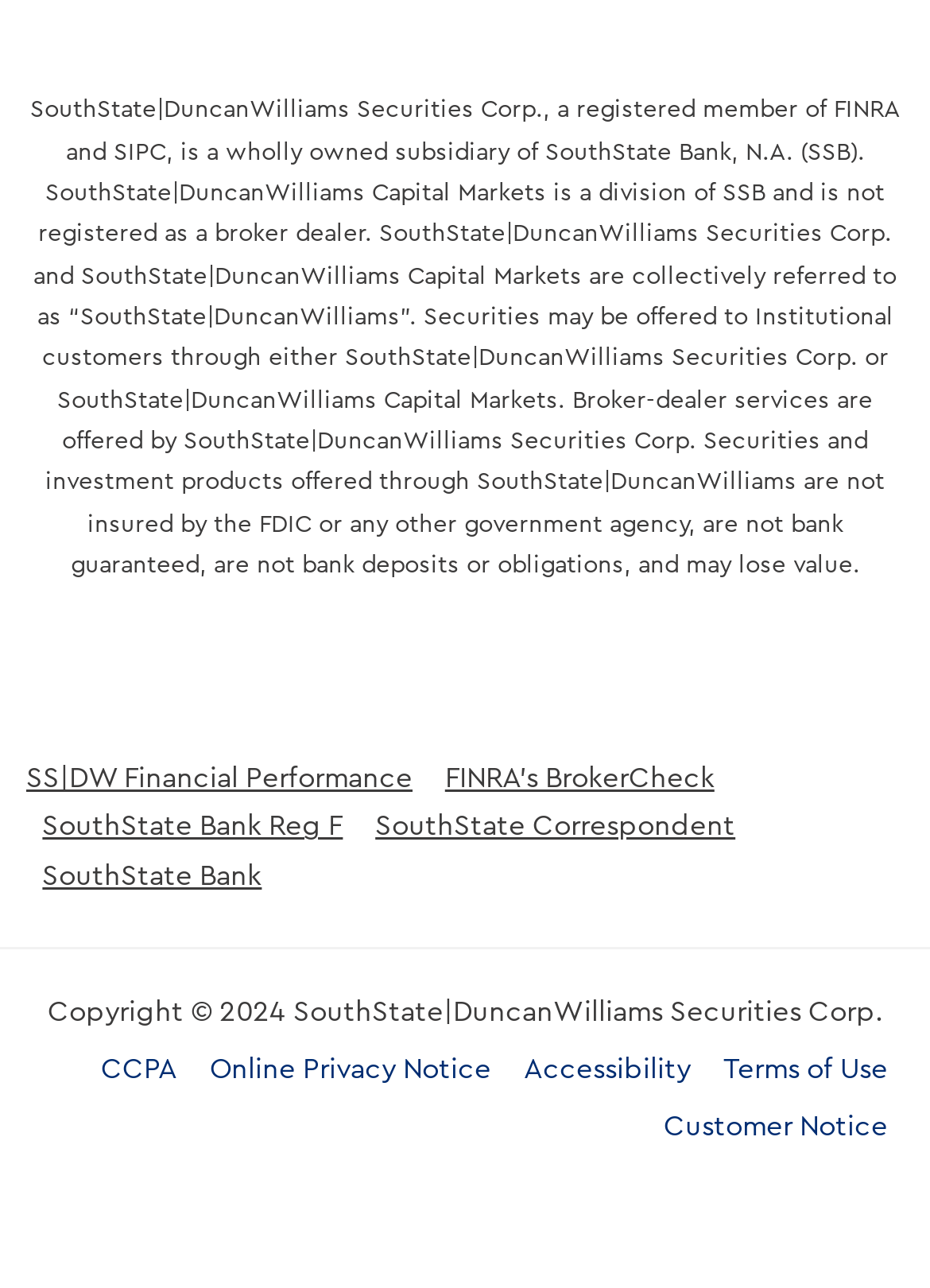Provide a short answer using a single word or phrase for the following question: 
What is the last link in the second menubar?

Customer Notice